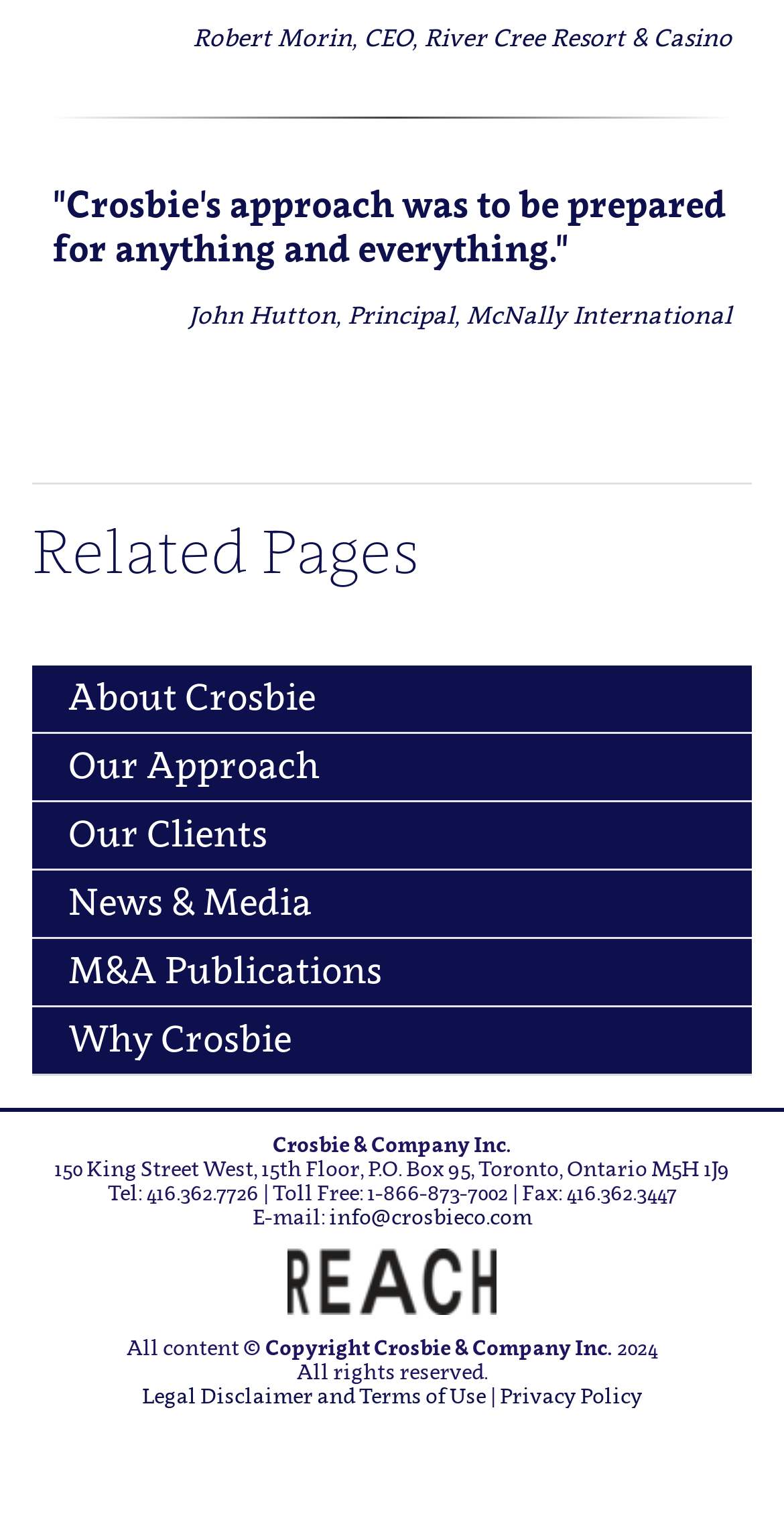What is the address of Crosbie & Company Inc.?
Please answer the question as detailed as possible based on the image.

The answer can be found in the StaticText element with the bounding box coordinates [0.069, 0.762, 0.931, 0.778], which displays the address of Crosbie & Company Inc.